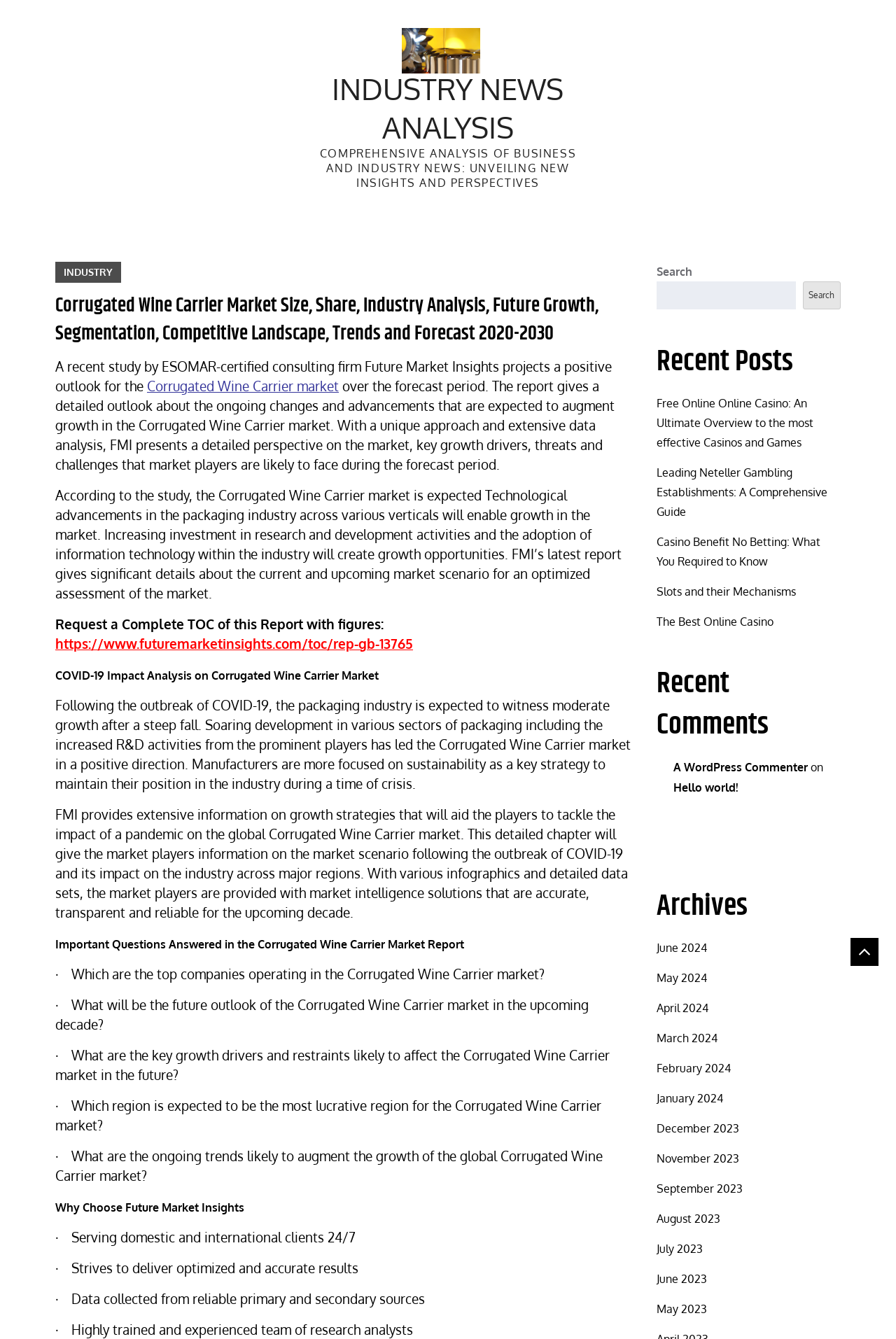Determine the bounding box coordinates of the region that needs to be clicked to achieve the task: "Read the recent post 'Free Online Online Casino: An Ultimate Overview to the most effective Casinos and Games'".

[0.733, 0.296, 0.908, 0.336]